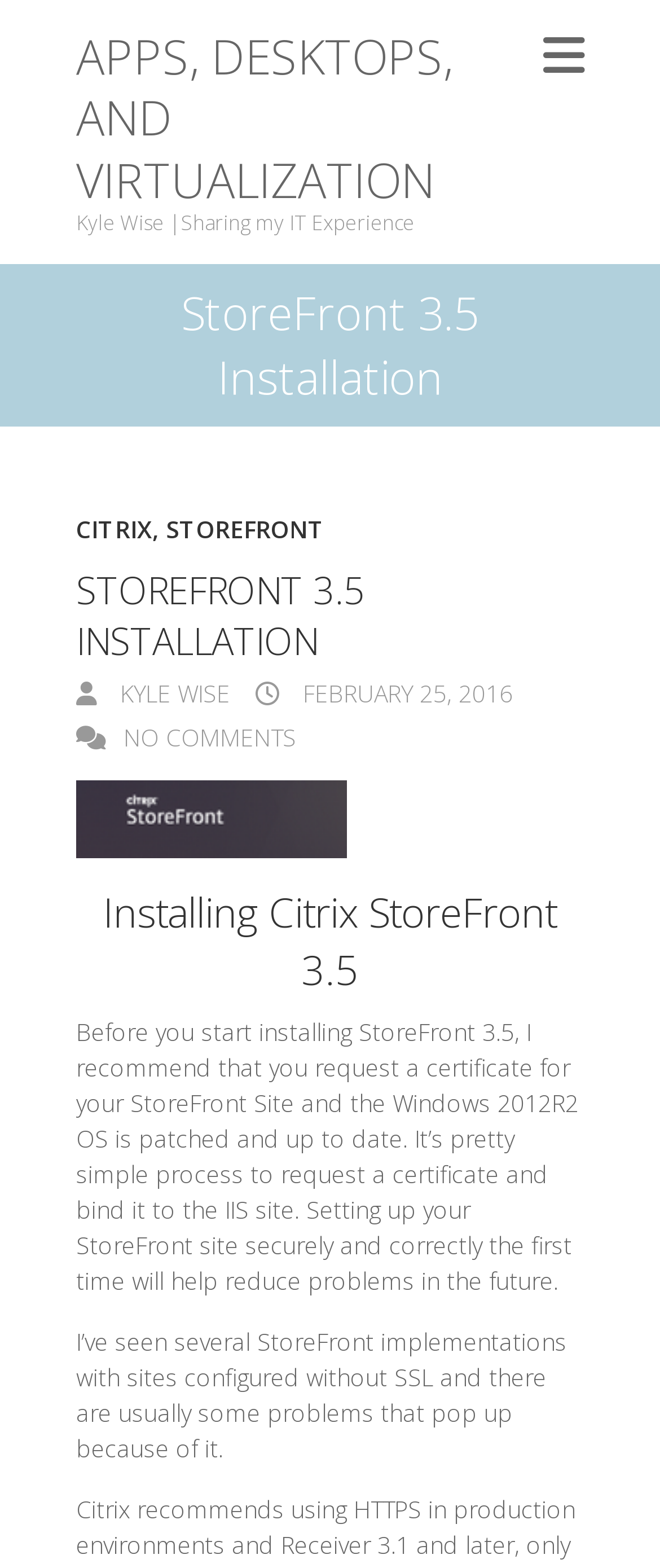Locate the bounding box coordinates of the element that should be clicked to execute the following instruction: "Click the responsive menu button".

[0.823, 0.024, 0.885, 0.046]